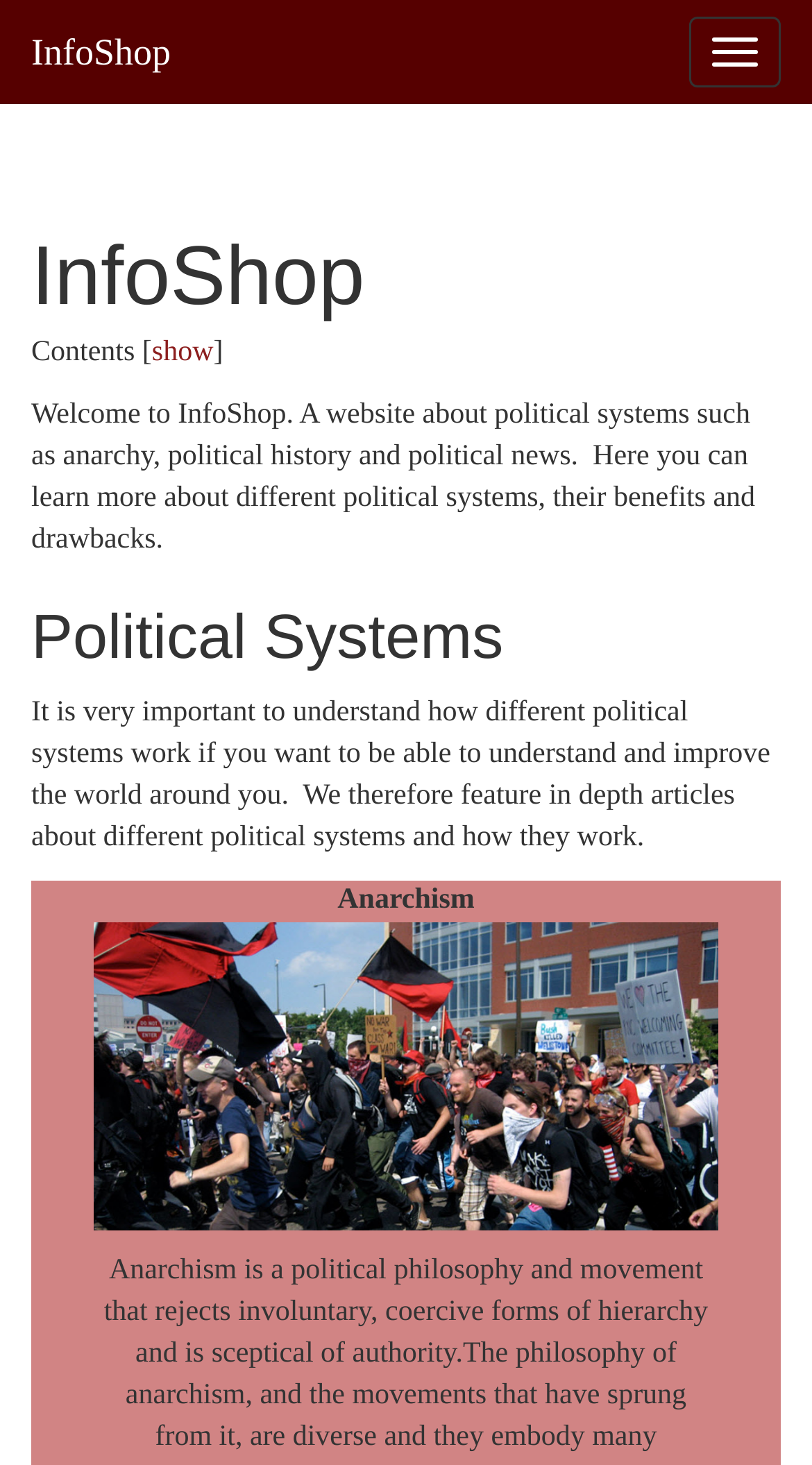Craft a detailed narrative of the webpage's structure and content.

The webpage is titled "InfoShop" and has a navigation button at the top right corner. Below the navigation button, there is a prominent link to "InfoShop" at the top left corner. The main heading "InfoShop" is centered at the top of the page.

Below the main heading, there is a table of contents section with a label "Contents" on the left side, accompanied by a "show" link to its right. 

A brief introduction to the website is provided in a paragraph below the table of contents section, which explains that the website is about political systems, including anarchy, political history, and news, and that it offers in-depth articles about different political systems.

The webpage is divided into sections, with the first section titled "Political Systems". This section has a brief description that emphasizes the importance of understanding different political systems to improve the world.

Below the description, there is a subsection about anarchism, which has a label "Anarchism" and is accompanied by an image related to anarchy, taking up most of the width of the page.